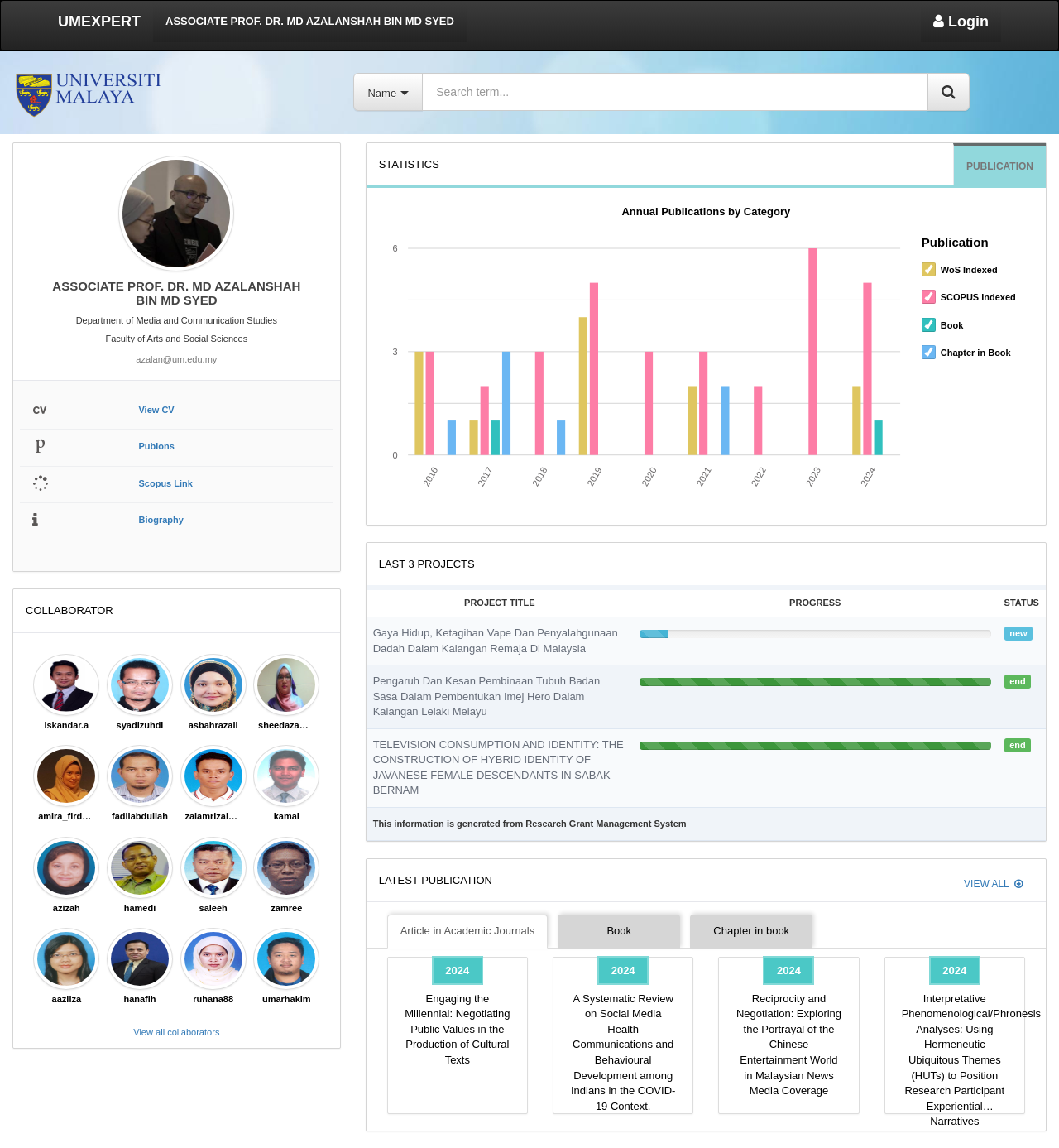Highlight the bounding box coordinates of the element you need to click to perform the following instruction: "Login to the system."

[0.87, 0.001, 0.945, 0.037]